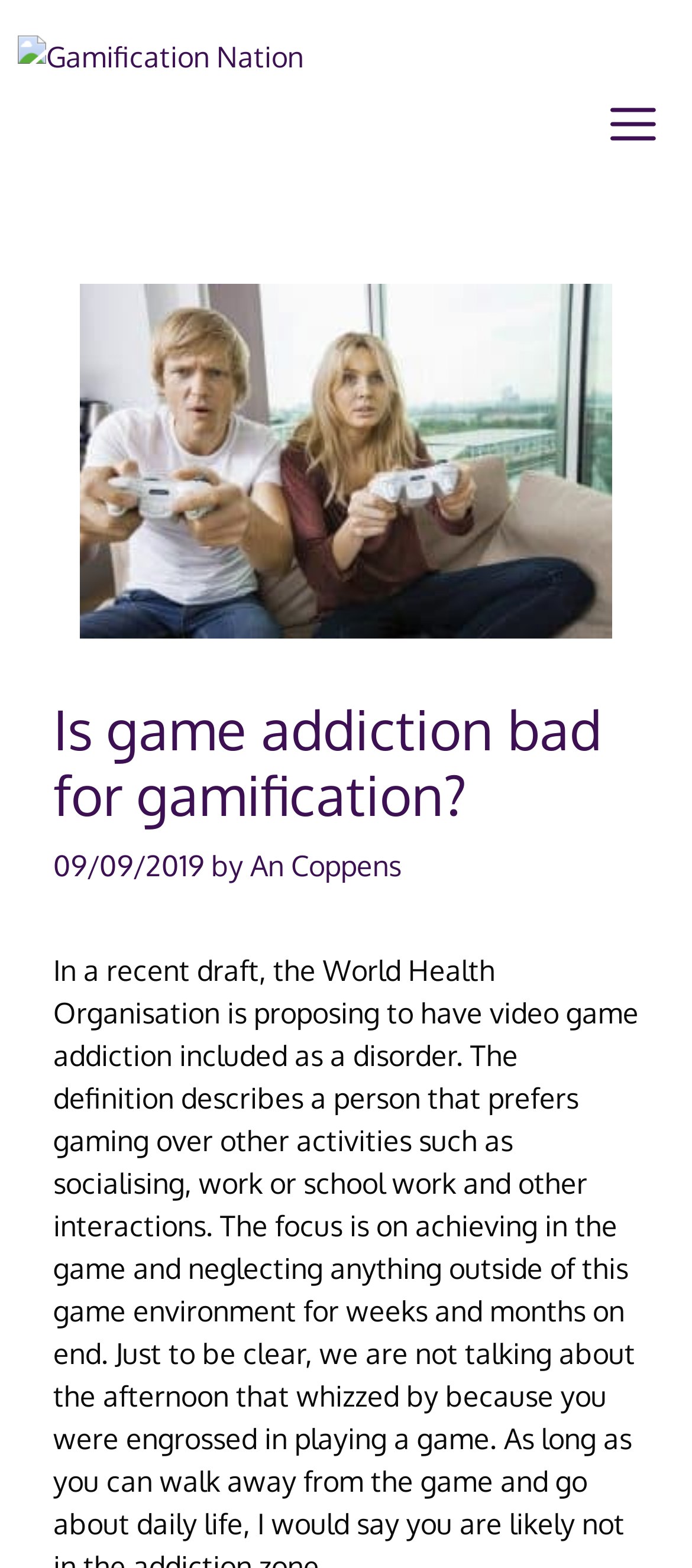What is the purpose of the button at the top right corner?
Provide an in-depth answer to the question, covering all aspects.

The button at the top right corner with the text 'Menu' is a control element that, when expanded, opens the mobile menu, indicating its purpose is to provide access to the menu.